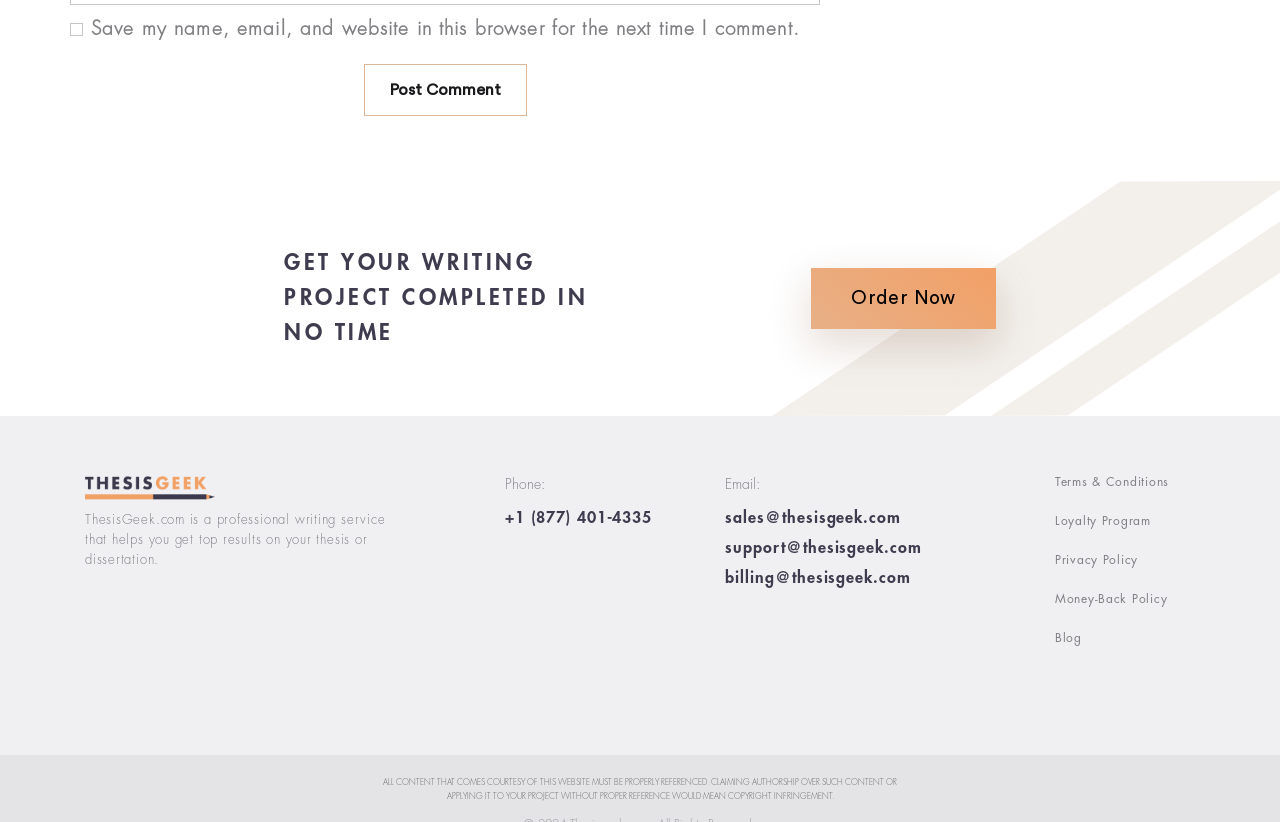Determine the bounding box coordinates for the HTML element mentioned in the following description: "name="submit" value="Post Comment"". The coordinates should be a list of four floats ranging from 0 to 1, represented as [left, top, right, bottom].

[0.284, 0.078, 0.411, 0.142]